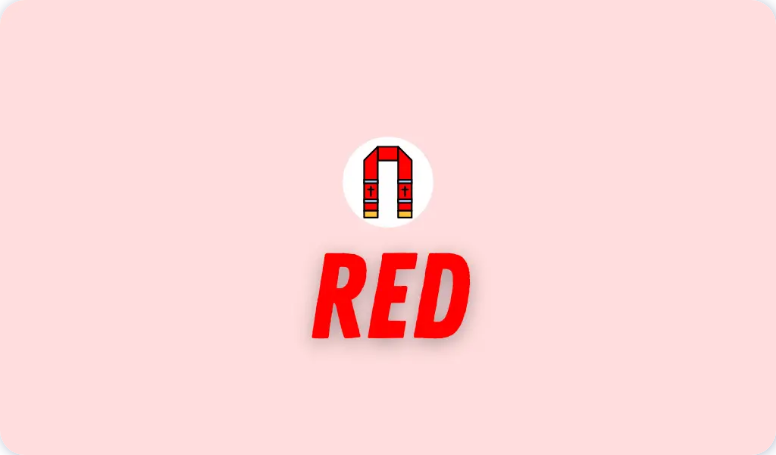Describe every aspect of the image in detail.

The image features a vibrant design prominently displaying the word "RED" in bold red letters, which appears to be central to the message. Above the text is a circular emblem featuring a red chasuble, a liturgical vestment often associated with specific celebratory occasions within the church, adorned with symbols of the Christian faith. This particular combination typically signifies a specific feast day or liturgical celebration where the color red is traditionally worn, such as during the feasts of martyrs or Pentecost. The background is a soft pastel pink, providing a gentle contrast that enhances the visual appeal and significance of the elements presented. Overall, the image effectively communicates themes of religious observance and celebration.